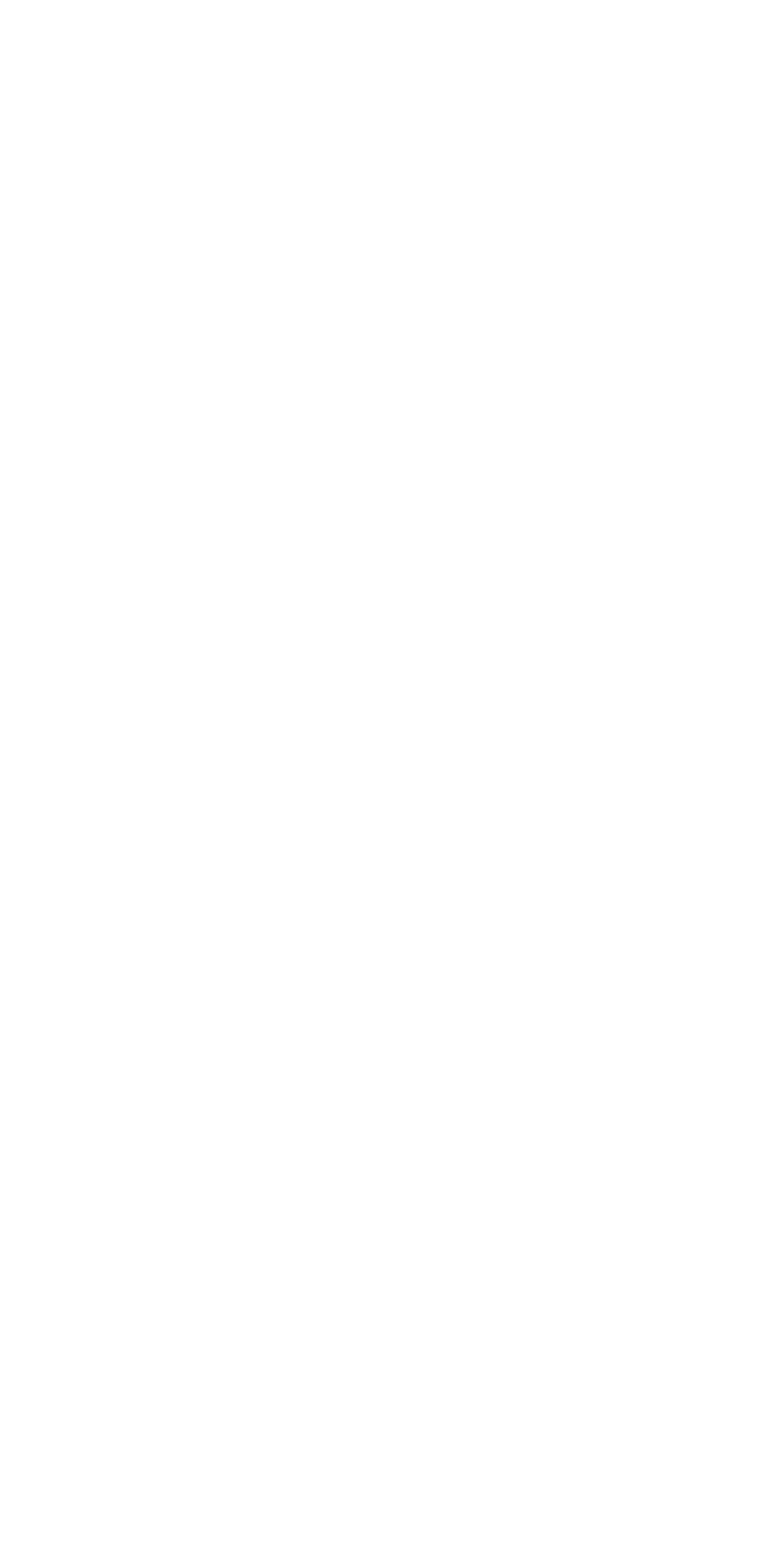Give a one-word or short phrase answer to this question: 
What is the title of the last job posting on this page?

Global Trade Marketing Manager - Maternity Cover